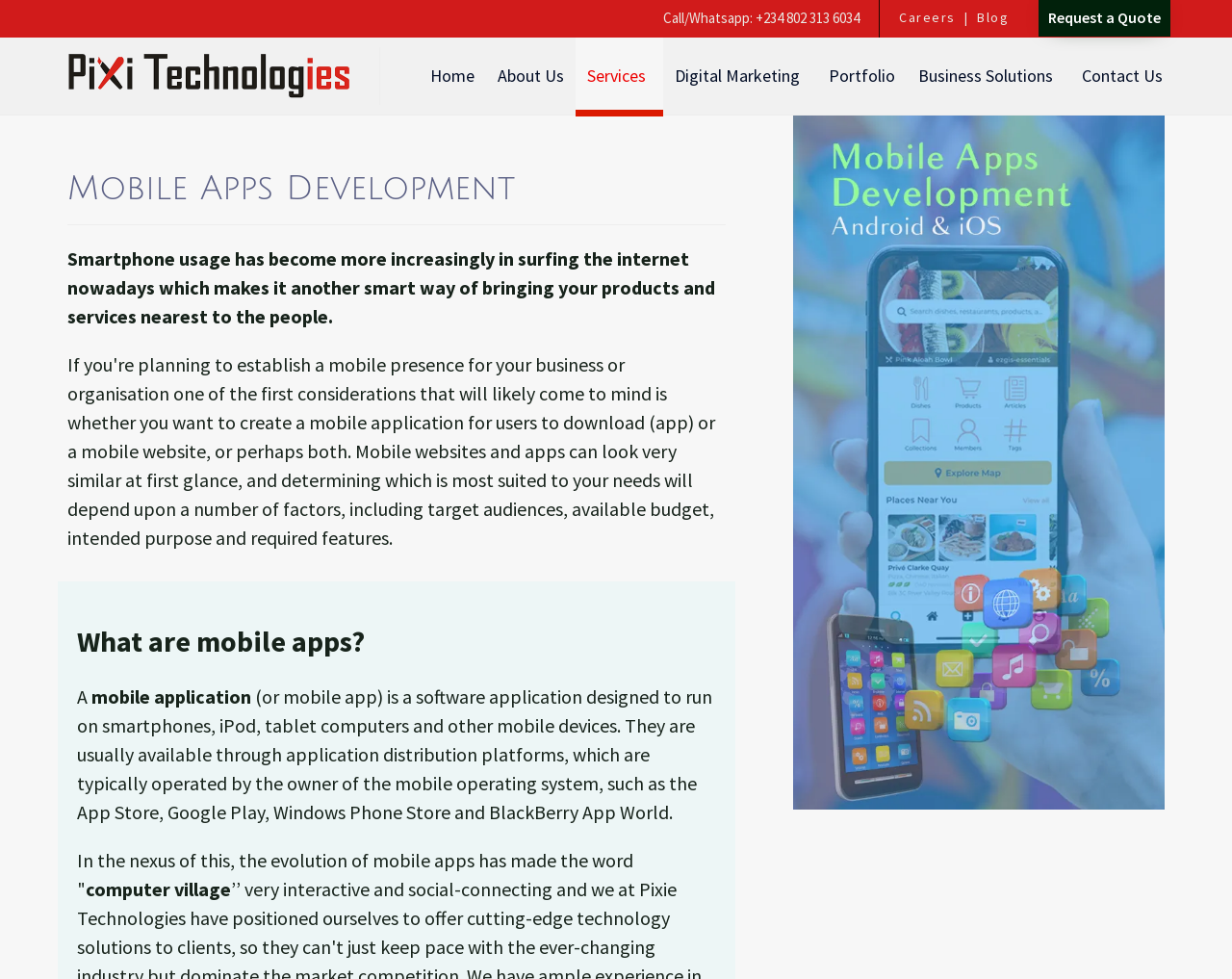Use a single word or phrase to answer the question: 
What is the purpose of mobile apps?

To bring products and services to people